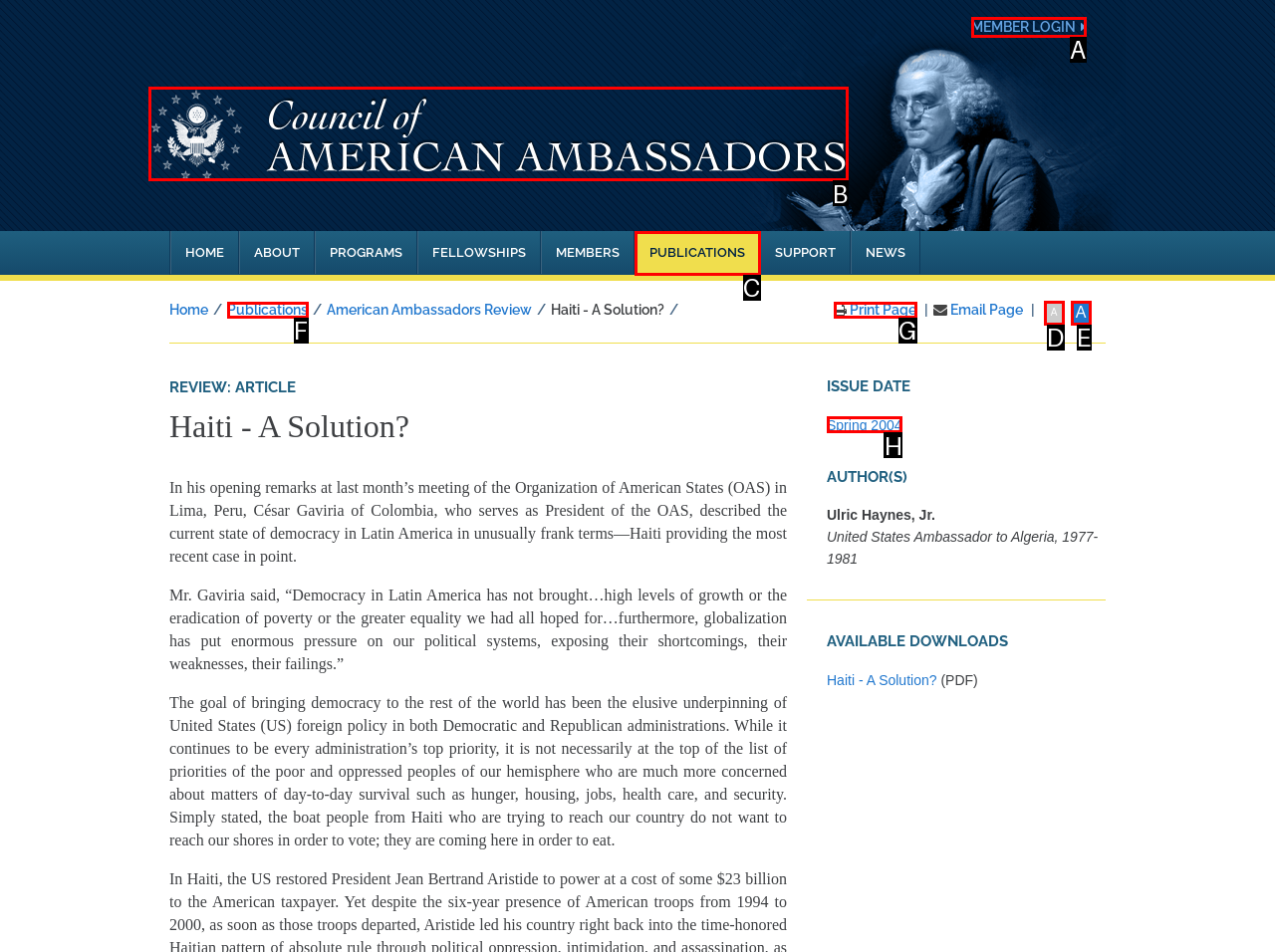Point out the correct UI element to click to carry out this instruction: Go to the homepage
Answer with the letter of the chosen option from the provided choices directly.

B